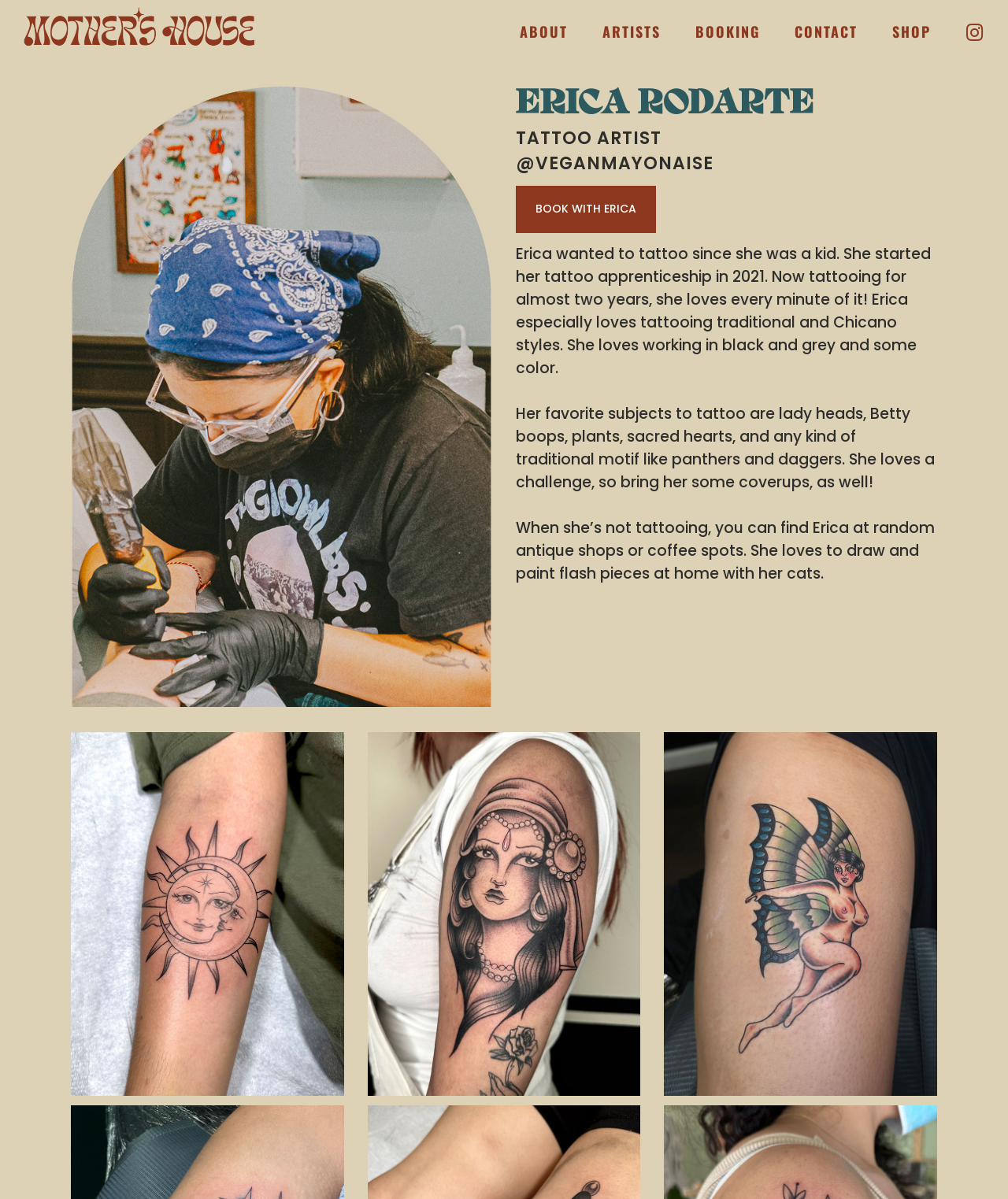Use a single word or phrase to answer the following:
How long has Erica been tattooing?

Almost two years